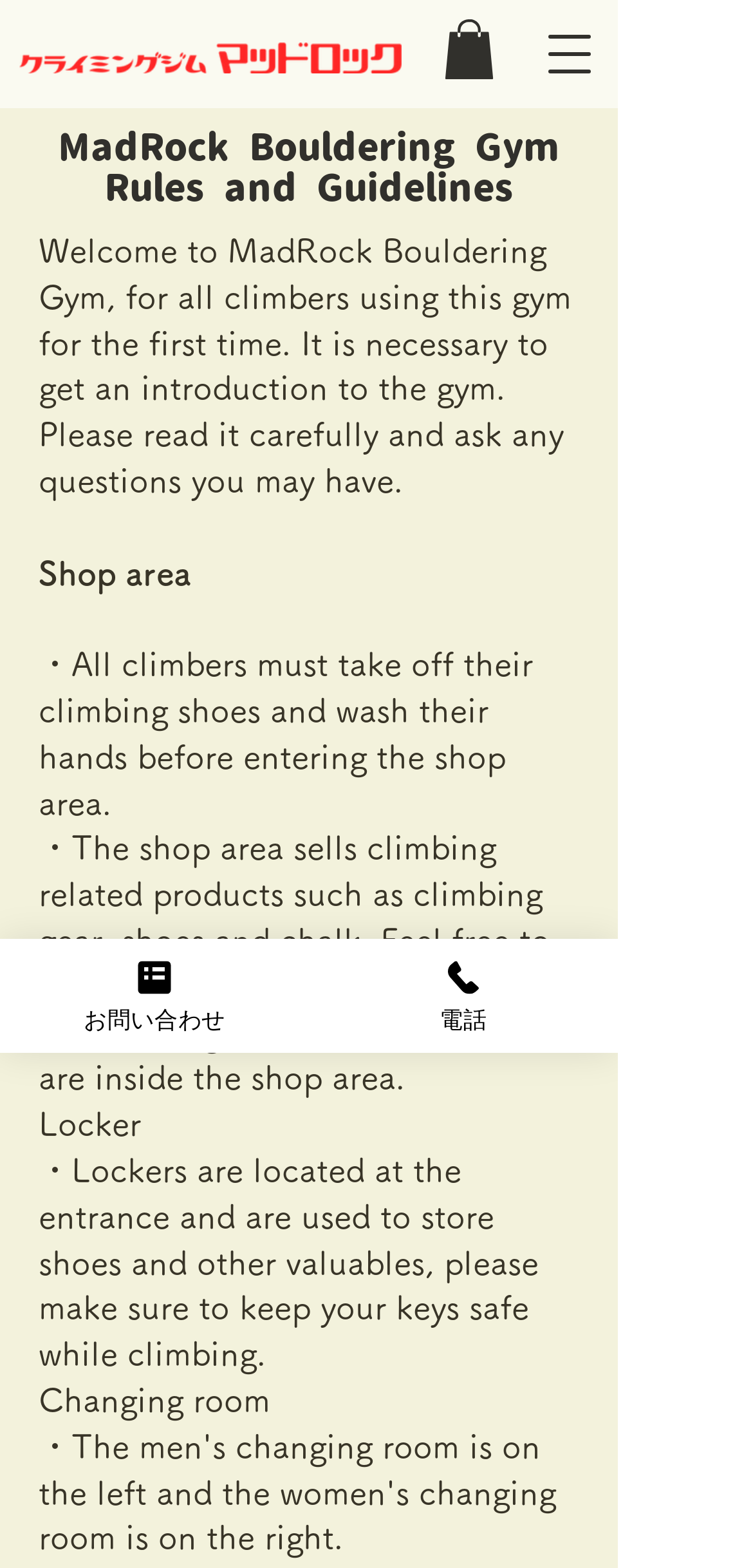Given the following UI element description: "aria-label="Open navigation menu"", find the bounding box coordinates in the webpage screenshot.

[0.692, 0.004, 0.821, 0.065]